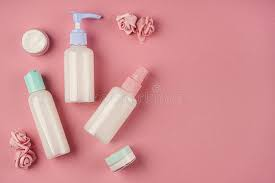Describe all the elements visible in the image meticulously.

This image displays an aesthetically pleasing arrangement of various beauty and skincare products on a soft pink background. The scene includes three transparent bottles, each featuring distinct colored caps: one with a light blue pump, one capped in pink spray, and another with a mint-green lid. Additionally, two white jars are present, contributing to the overall theme of skincare. Small pink roses accentuate the composition, adding a touch of elegance and femininity. The visual layout suggests a focus on beauty and natural products, perfect for a topic related to skincare or beauty care.